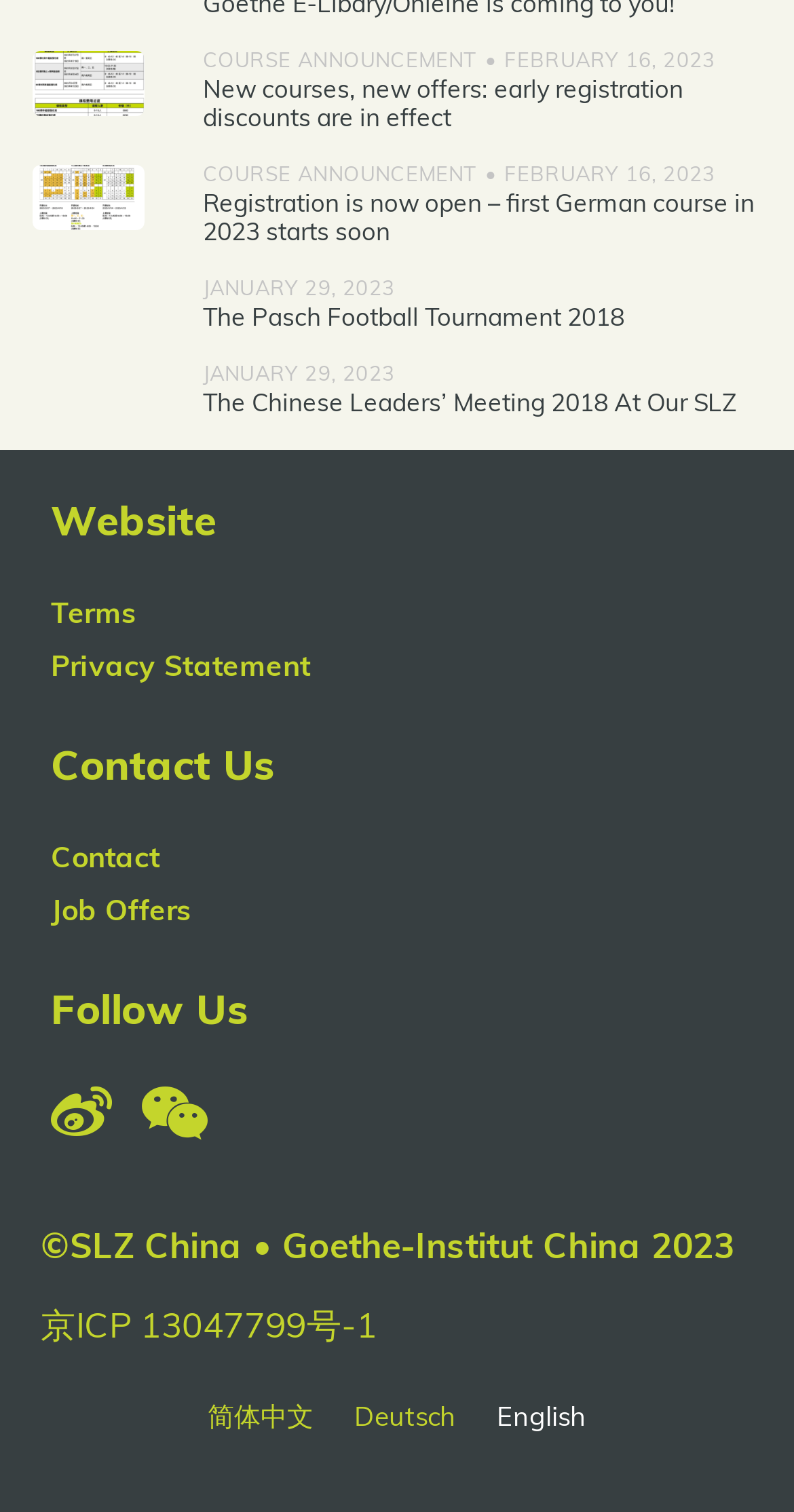Specify the bounding box coordinates of the element's area that should be clicked to execute the given instruction: "Visit the Terms page". The coordinates should be four float numbers between 0 and 1, i.e., [left, top, right, bottom].

[0.064, 0.393, 0.936, 0.418]